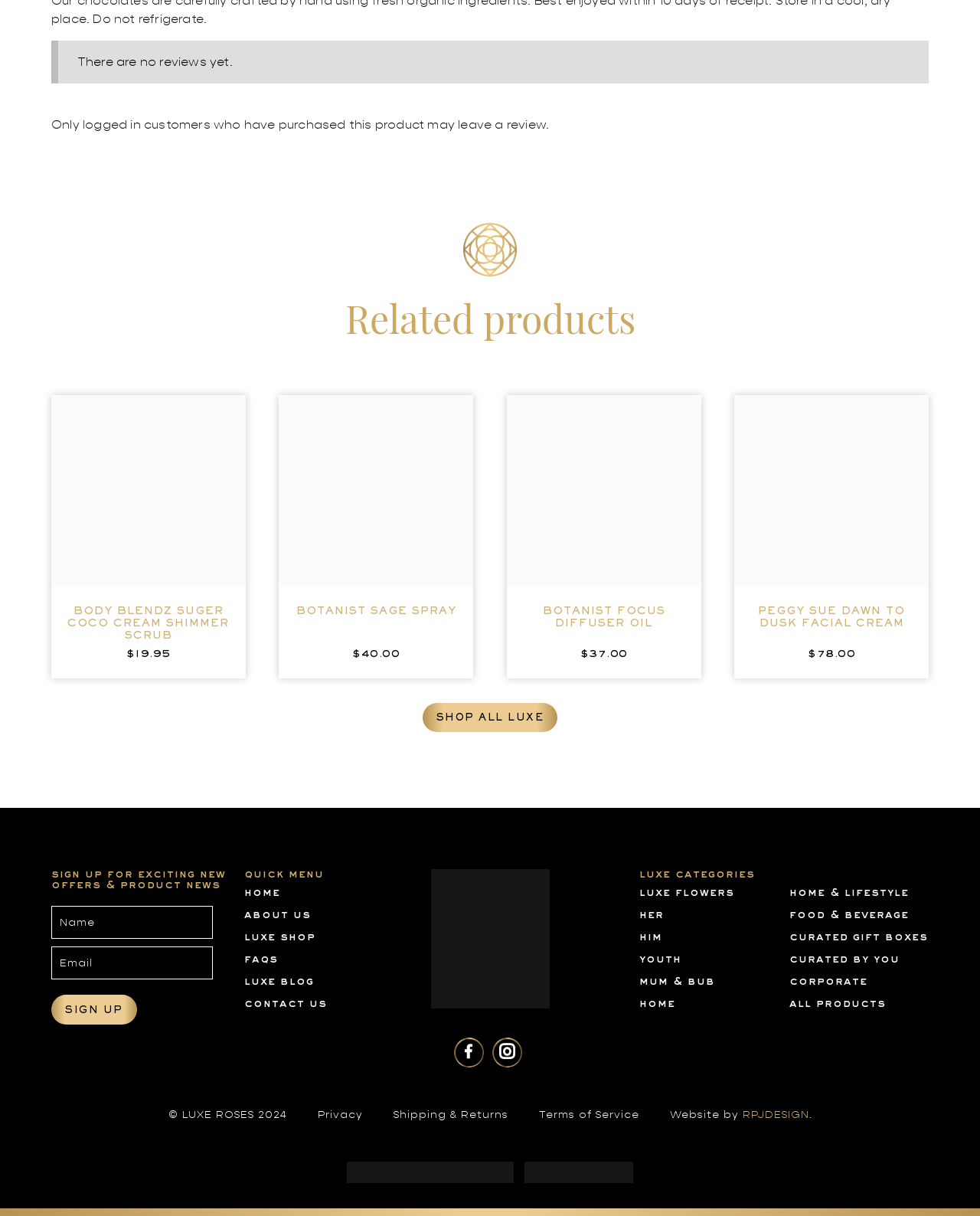Identify the bounding box coordinates of the region that should be clicked to execute the following instruction: "Go to 'Luxe Shop'".

[0.249, 0.767, 0.322, 0.779]